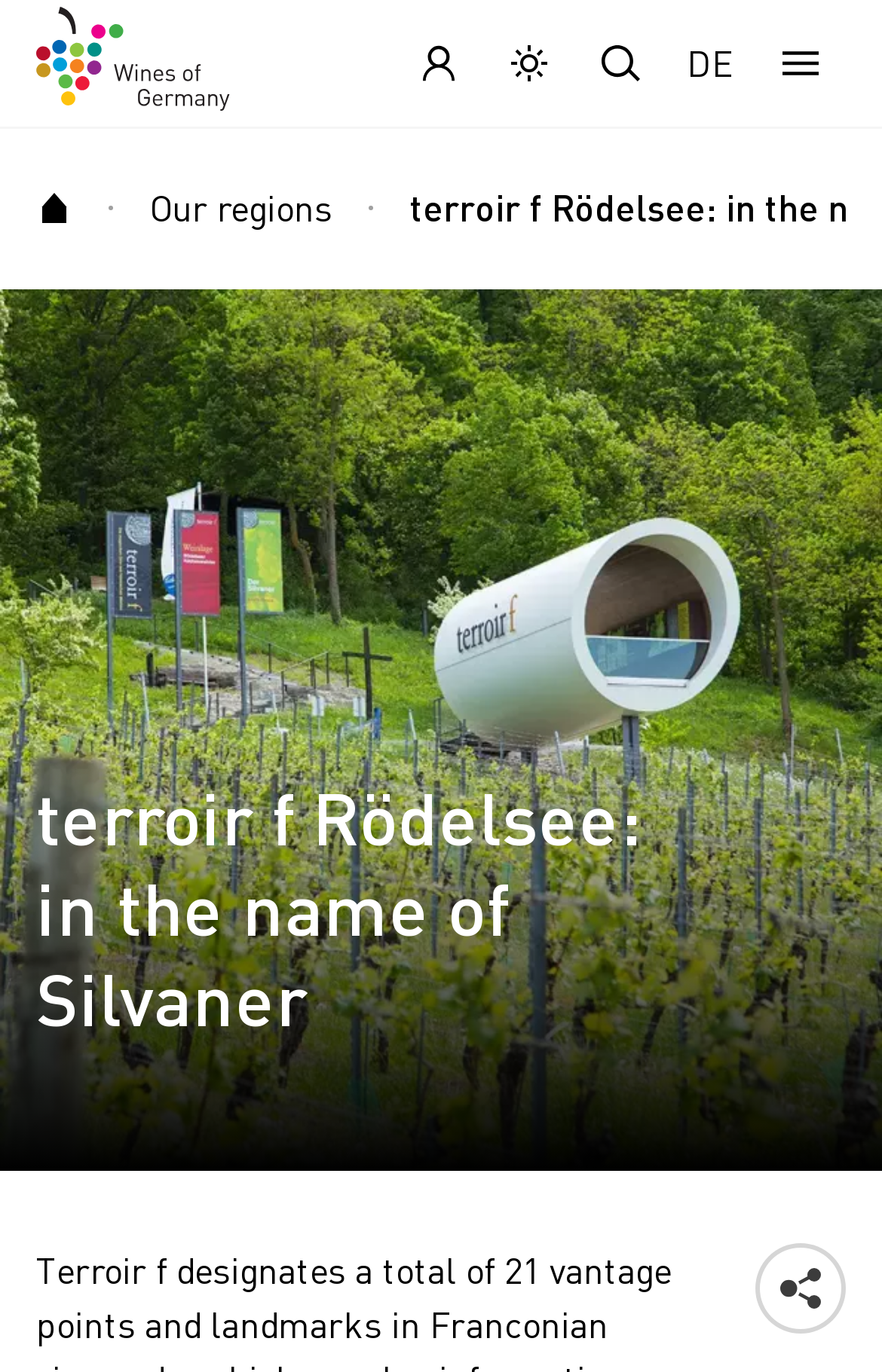Using the provided element description, identify the bounding box coordinates as (top-left x, top-left y, bottom-right x, bottom-right y). Ensure all values are between 0 and 1. Description: aria-label="Back to startpage"

[0.041, 0.007, 0.287, 0.079]